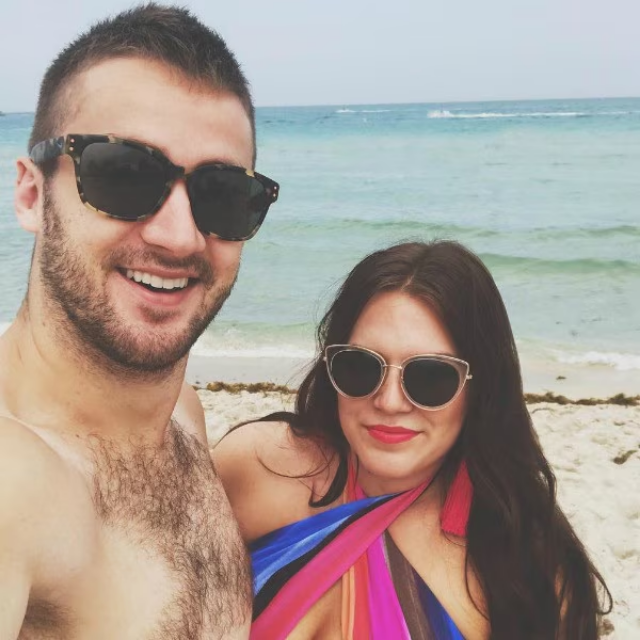Explain what is happening in the image with elaborate details.

In this vibrant beach selfie, a man and a woman enjoy a sunny day by the seaside. The man, sporting a casual look, flashes a bright smile while wearing sunglasses and displaying a light stubble. Beside him, the woman stands confidently, showcasing her stylish beach attire adorned with colorful patterns, and accentuating her look with chic sunglasses and bold lips. The serene ocean and sandy beach backdrop create a picturesque setting, emphasizing a moment of joy and relaxation amidst their charming interaction. This image perfectly captures the essence of enjoying life’s simple pleasures together.